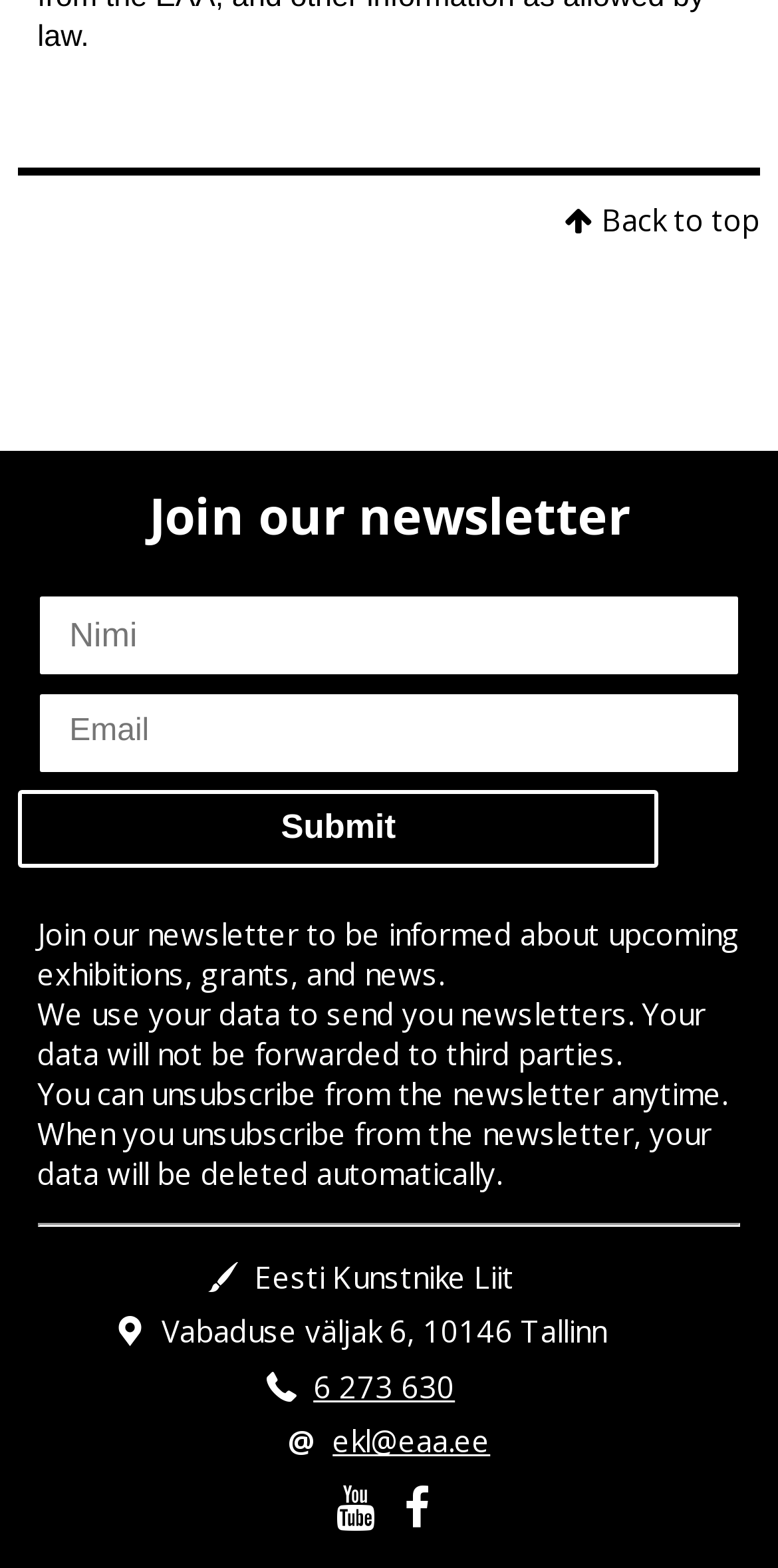Predict the bounding box of the UI element based on this description: "parent_node: subscriber email name="subscriber_email" placeholder="Email"".

[0.048, 0.441, 0.952, 0.494]